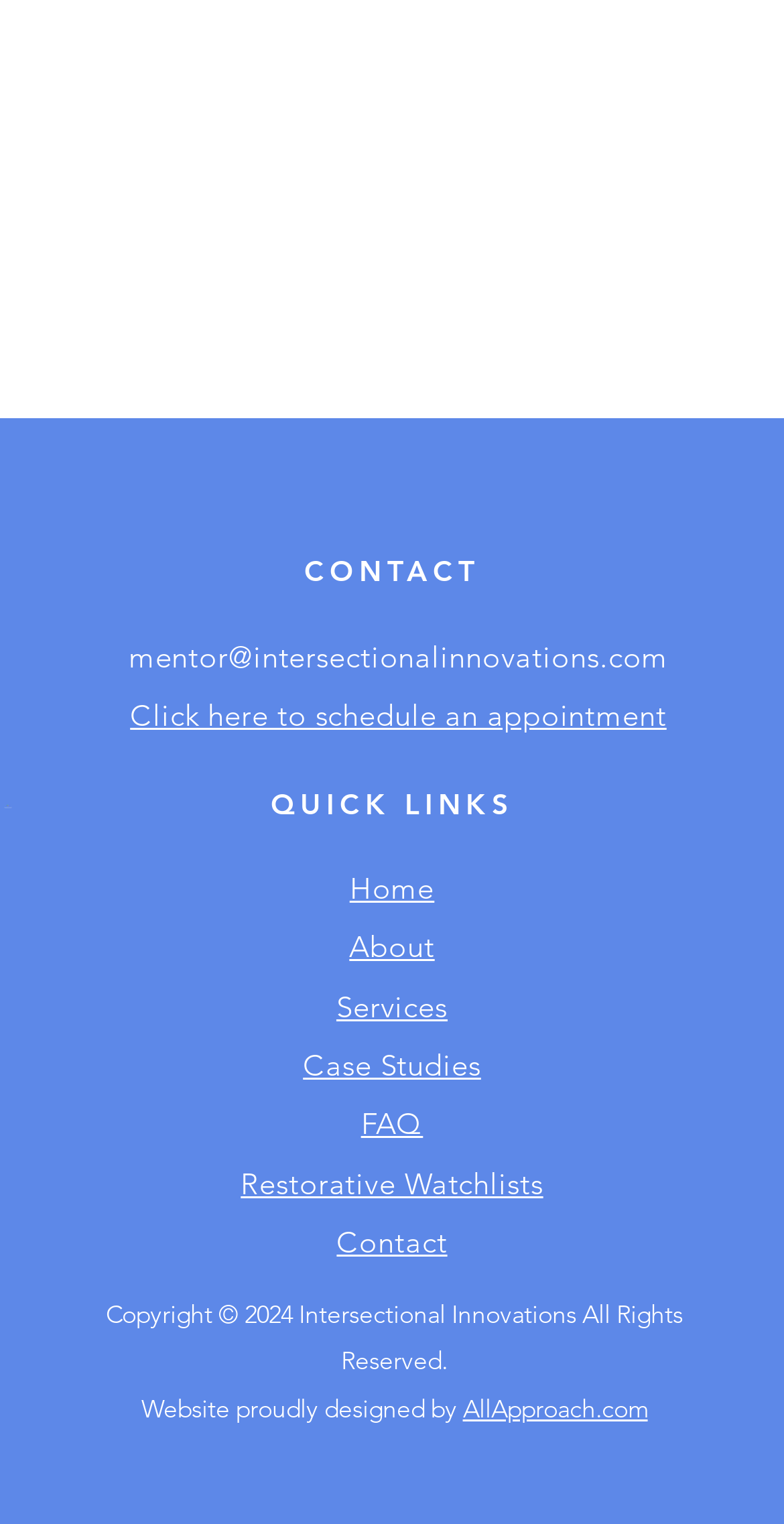Given the description "Open Button", provide the bounding box coordinates of the corresponding UI element.

None